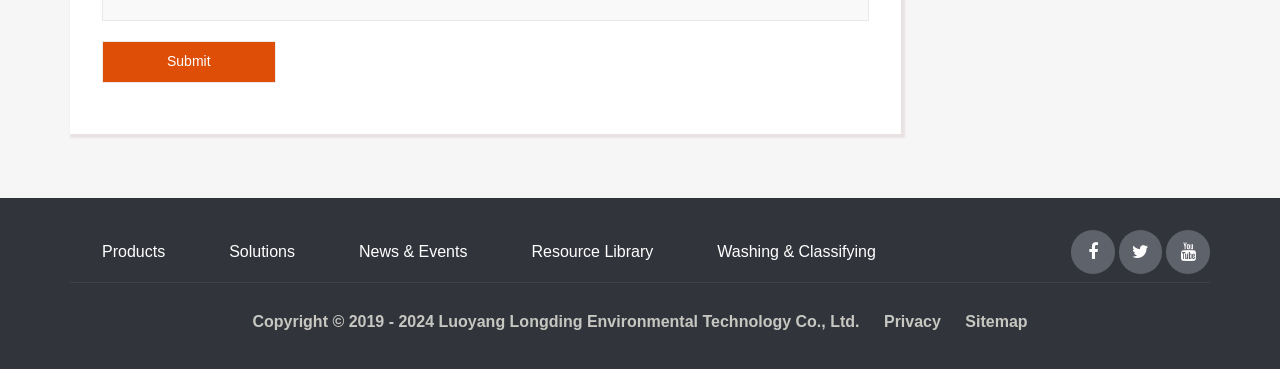Kindly determine the bounding box coordinates for the clickable area to achieve the given instruction: "Go to Products page".

[0.08, 0.658, 0.129, 0.704]